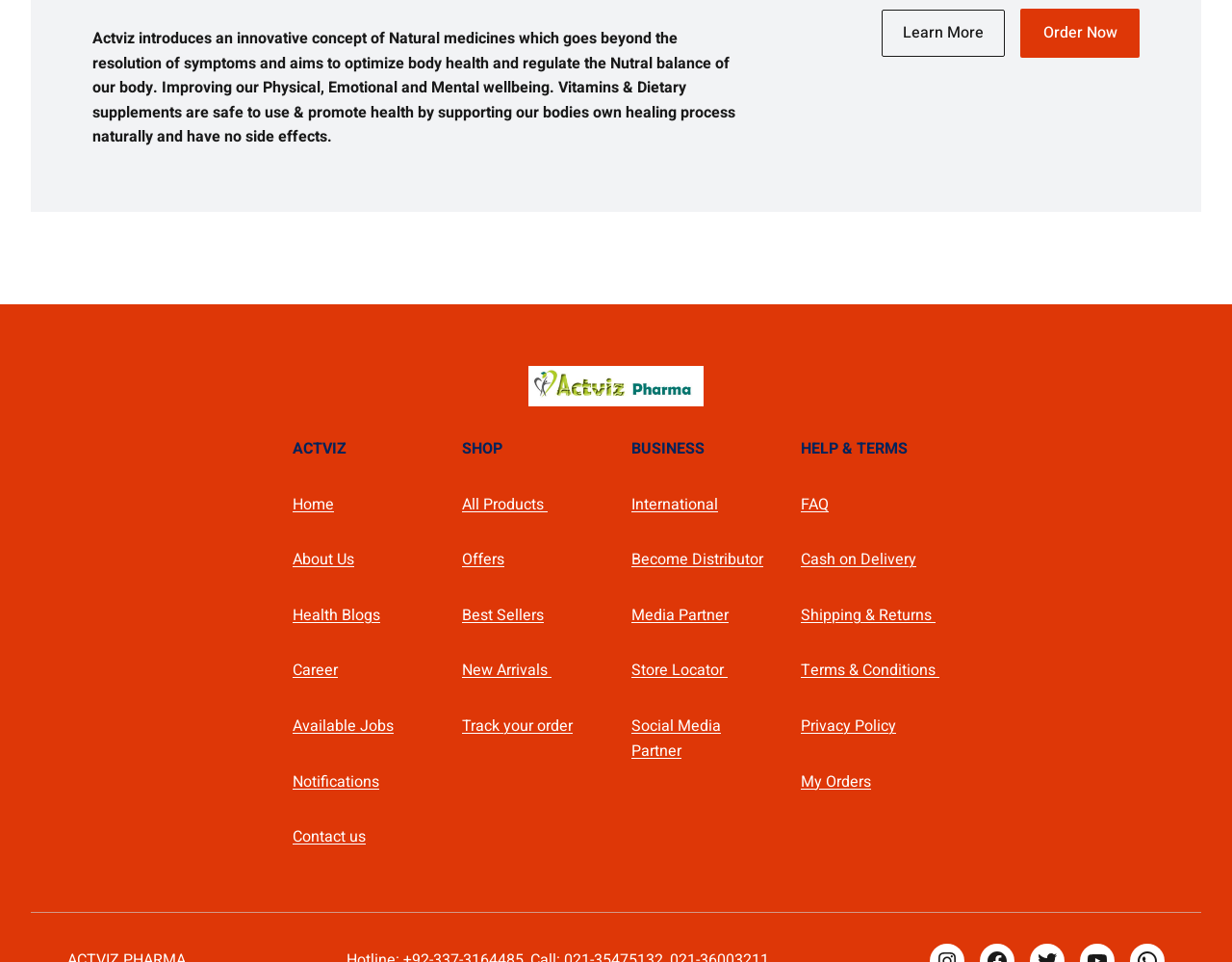Using the details from the image, please elaborate on the following question: What is the purpose of the 'Learn More' link?

The purpose of the 'Learn More' link is to provide more information about Actviz, its concept, and its products, which is likely to lead to a webpage that explains the details of Actviz and its natural medicines.